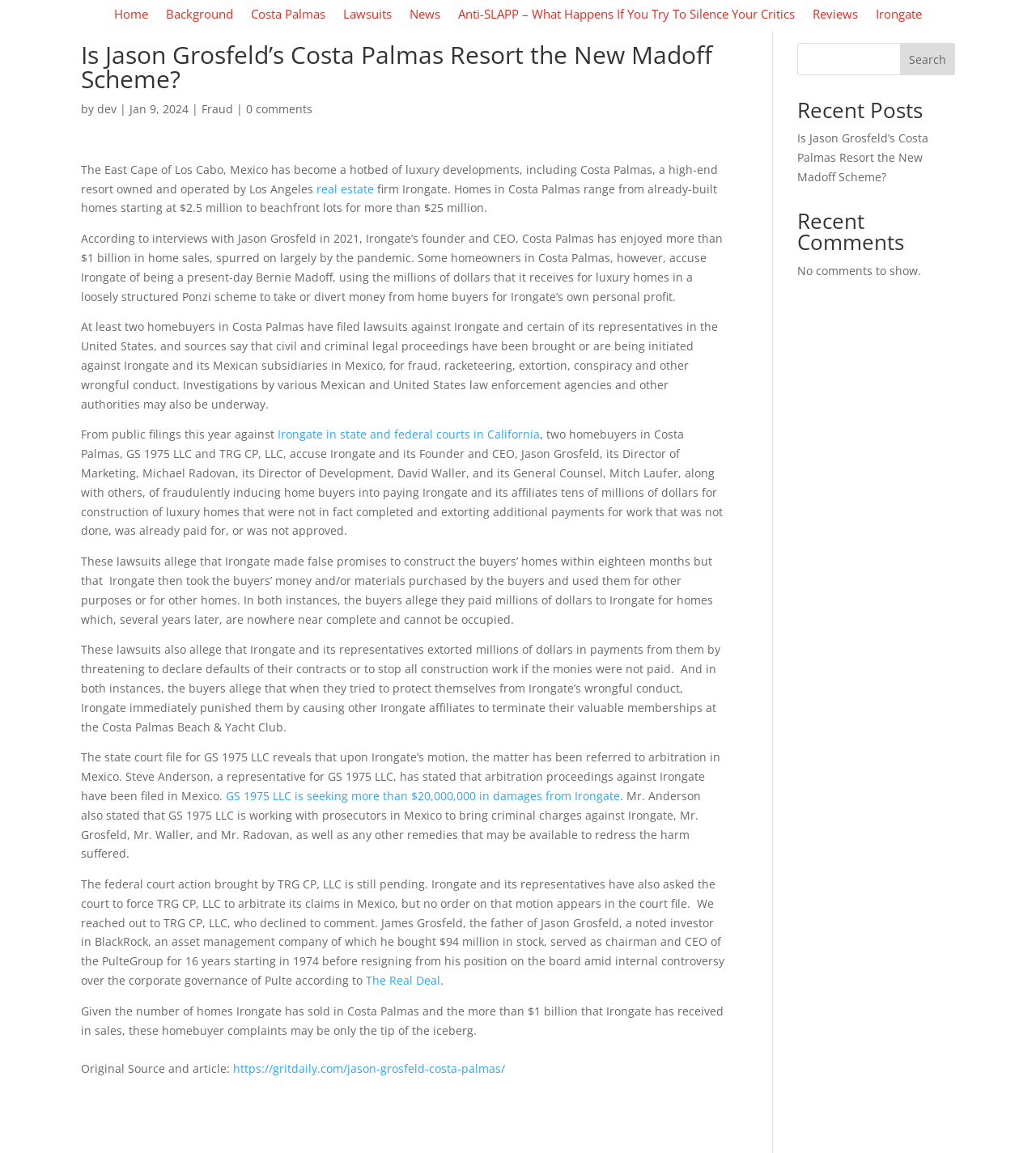How many lawsuits have been filed against Irongate in the United States?
Based on the image, give a one-word or short phrase answer.

At least two